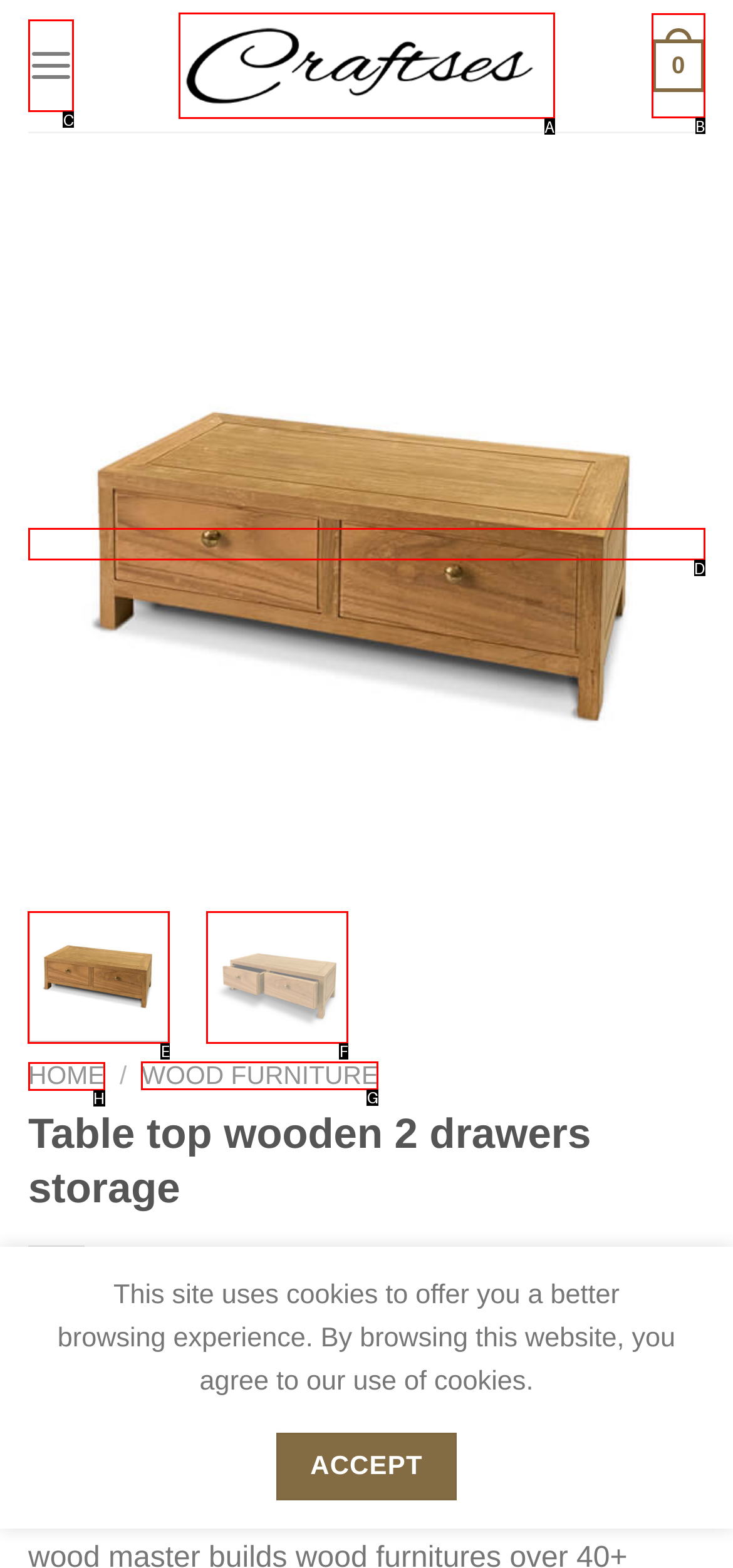Tell me which one HTML element I should click to complete the following task: view WOOD FURNITURE page Answer with the option's letter from the given choices directly.

G